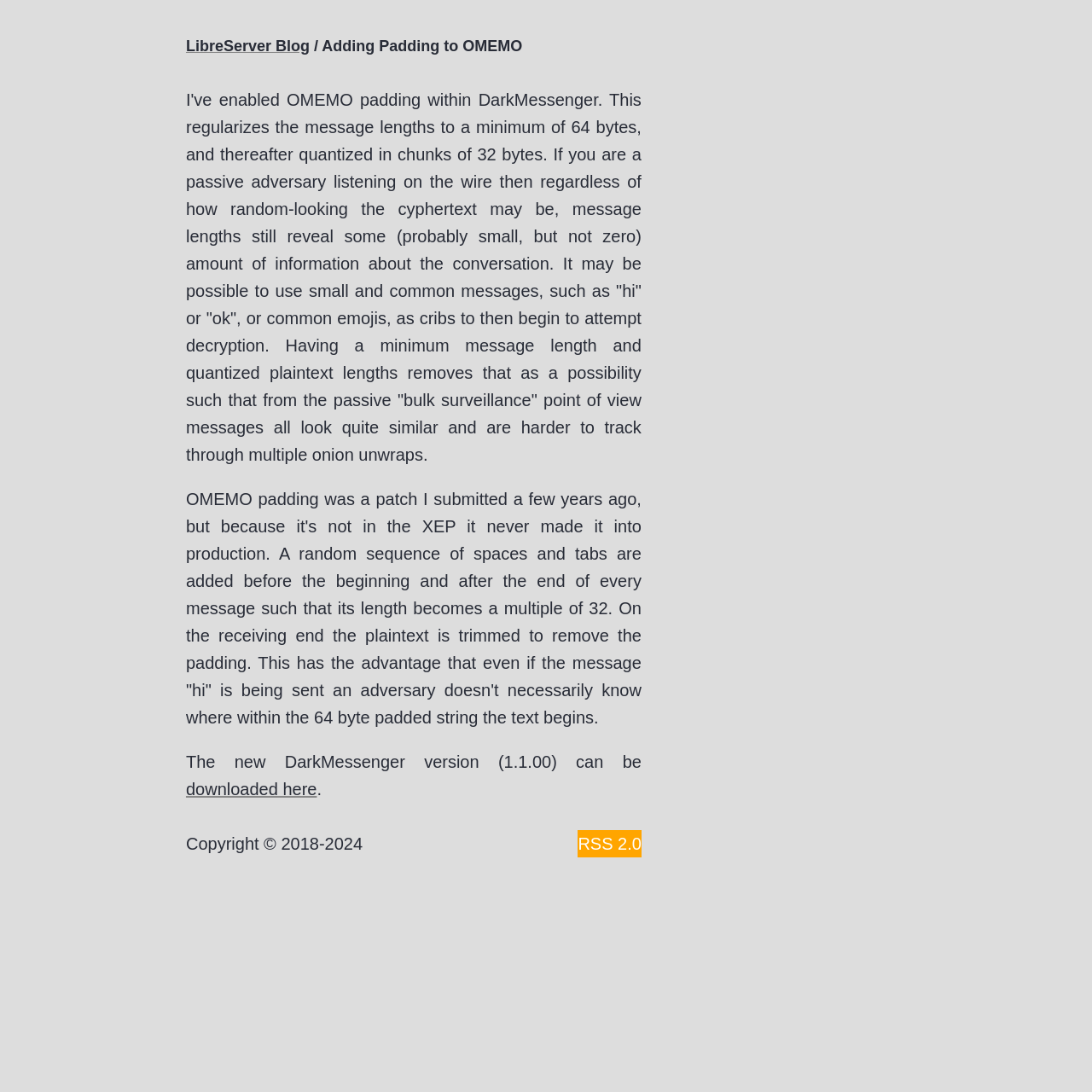Generate a detailed explanation of the webpage's features and information.

The webpage is a blog post titled "Adding Padding to OMEMO" on the LibreServer Blog. At the top, there is a link to the LibreServer Blog on the left, and the title "Adding Padding to OMEMO" on the right. 

Below the title, there is a main content area that occupies most of the page. The content is divided into three paragraphs of text. The first paragraph explains the purpose of OMEMO padding, which is to regularize message lengths to a minimum of 64 bytes and thereafter quantized in chunks of 32 bytes, making it harder for passive adversaries to track messages. 

The second paragraph provides more details about how OMEMO padding works, including the addition of random sequences of spaces and tabs to the beginning and end of every message, making its length a multiple of 32. 

The third paragraph is shorter and announces the availability of a new version of DarkMessenger (1.1.00) that can be downloaded from a link provided. 

At the very bottom of the page, there is a copyright notice stating "Copyright © 2018-2024".